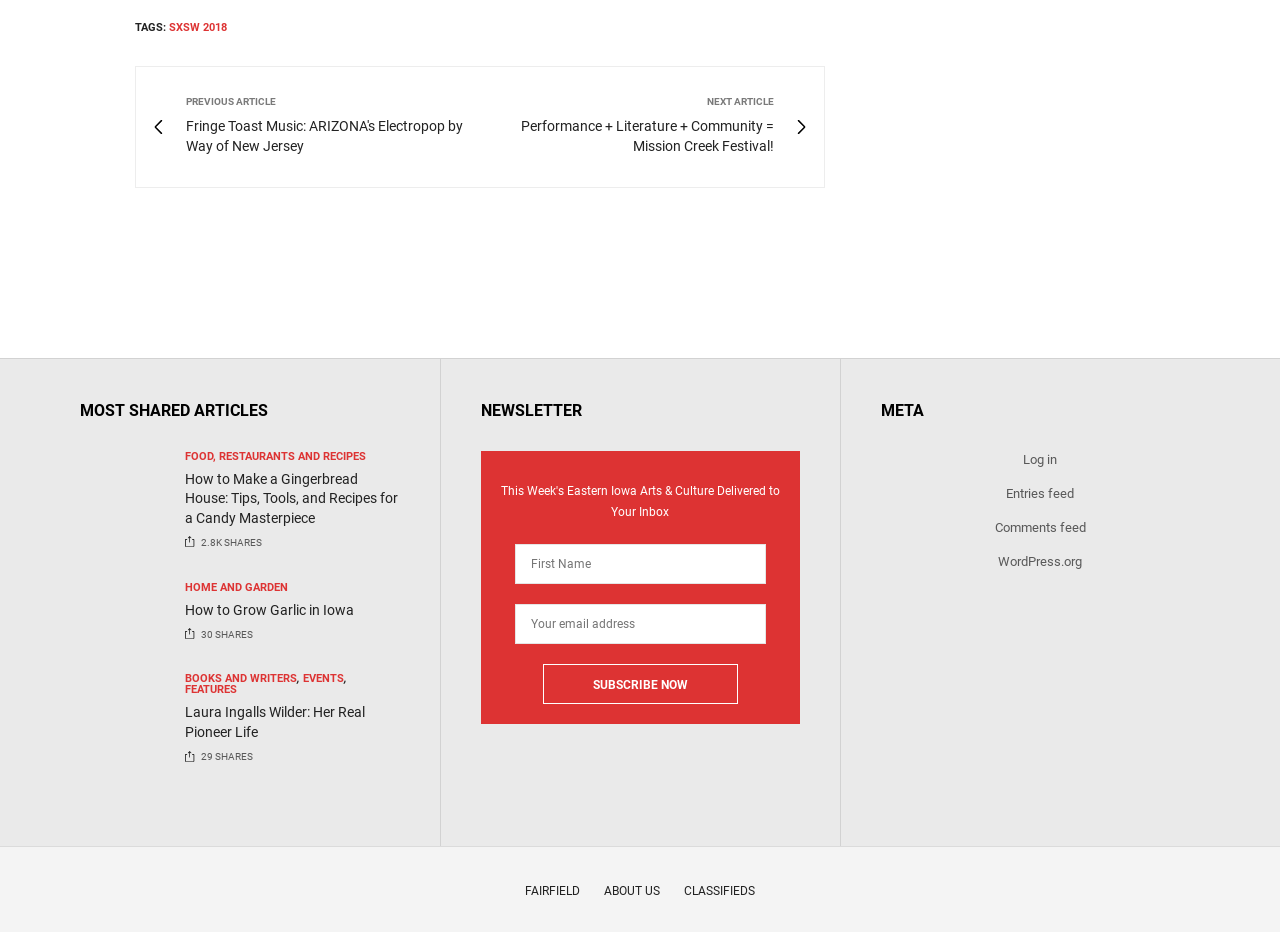Answer the question in a single word or phrase:
What is the purpose of the textbox labeled 'Your email address'?

To subscribe to the newsletter